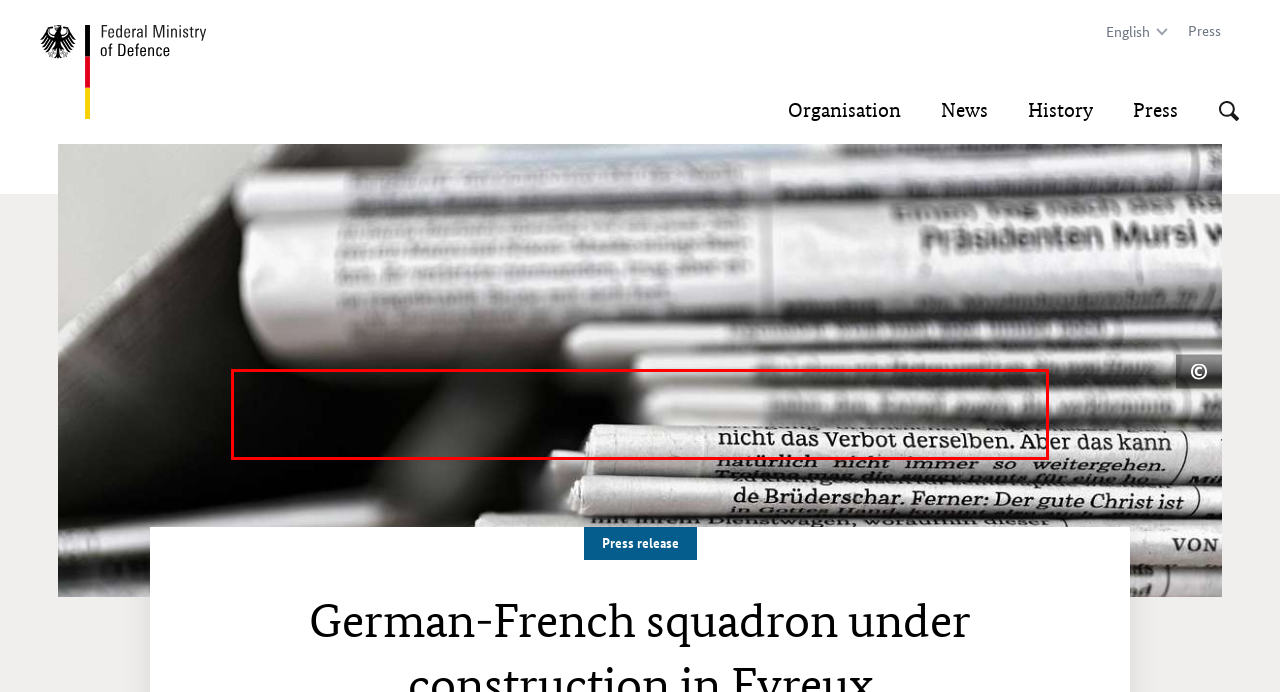You are provided with a screenshot of a webpage that includes a UI element enclosed in a red rectangle. Extract the text content inside this red rectangle.

It aims at creating a bi-national squadron and training centre on the Evreux air base, with the purpose of operating a fleet of C-130J aircrafts. This signature will enable the official creation of the Franco-German squadron on 1 September 2021.